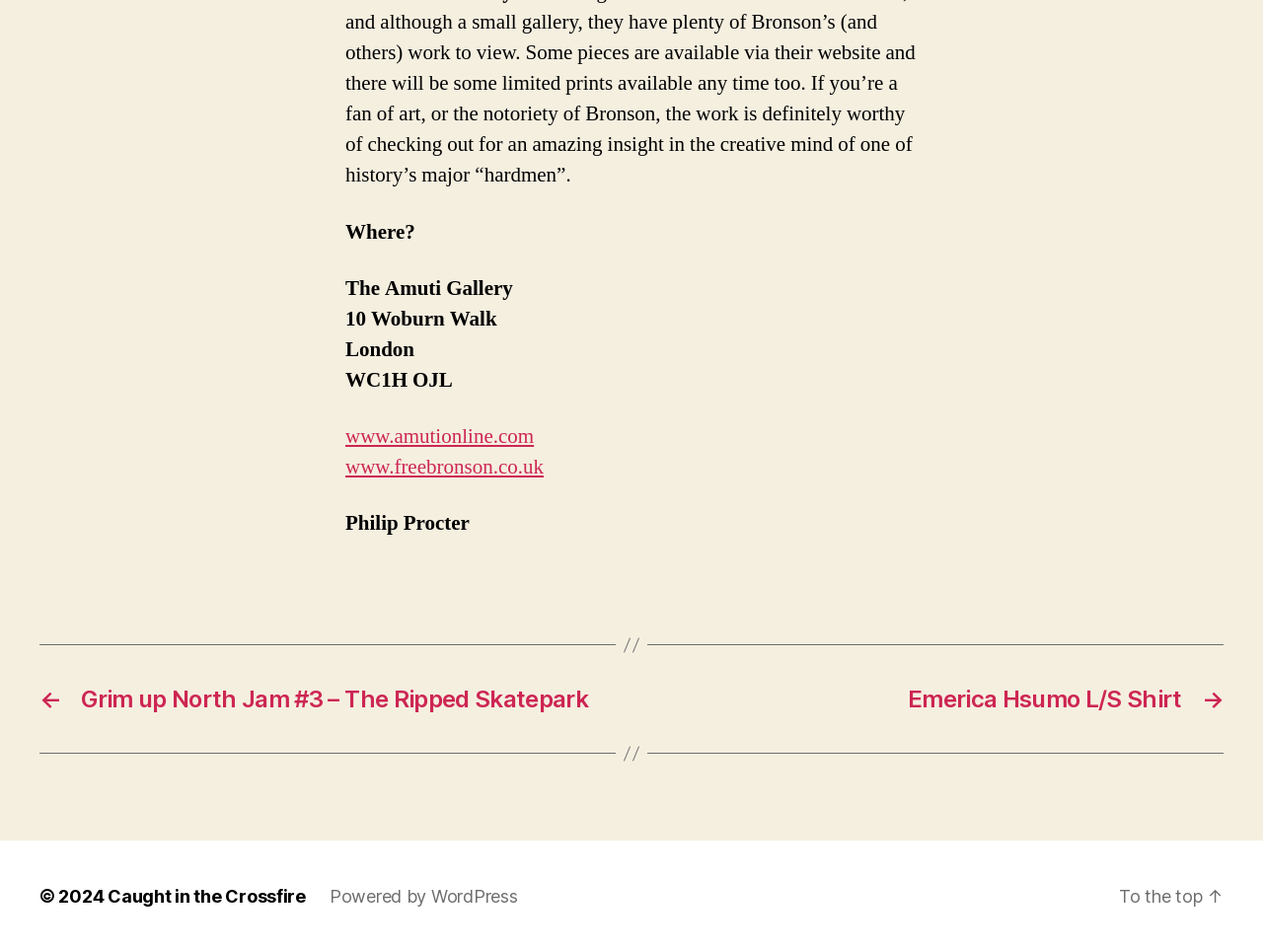What is the address of the location?
We need a detailed and meticulous answer to the question.

I found the address by looking at the static text elements at the top of the webpage, which provide the address '10 Woburn Walk' and the location 'London'.